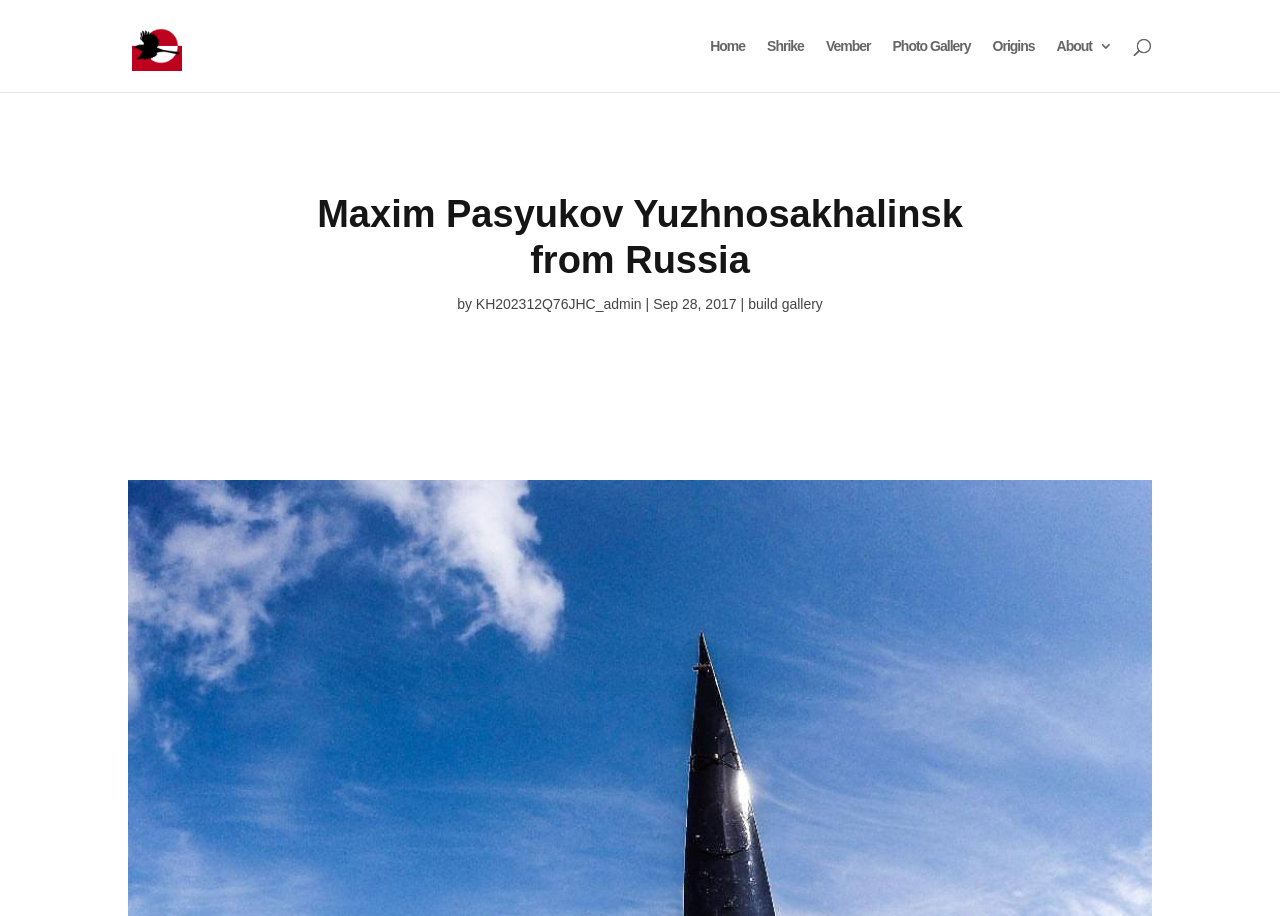Determine the bounding box coordinates for the region that must be clicked to execute the following instruction: "go to home page".

[0.555, 0.043, 0.582, 0.1]